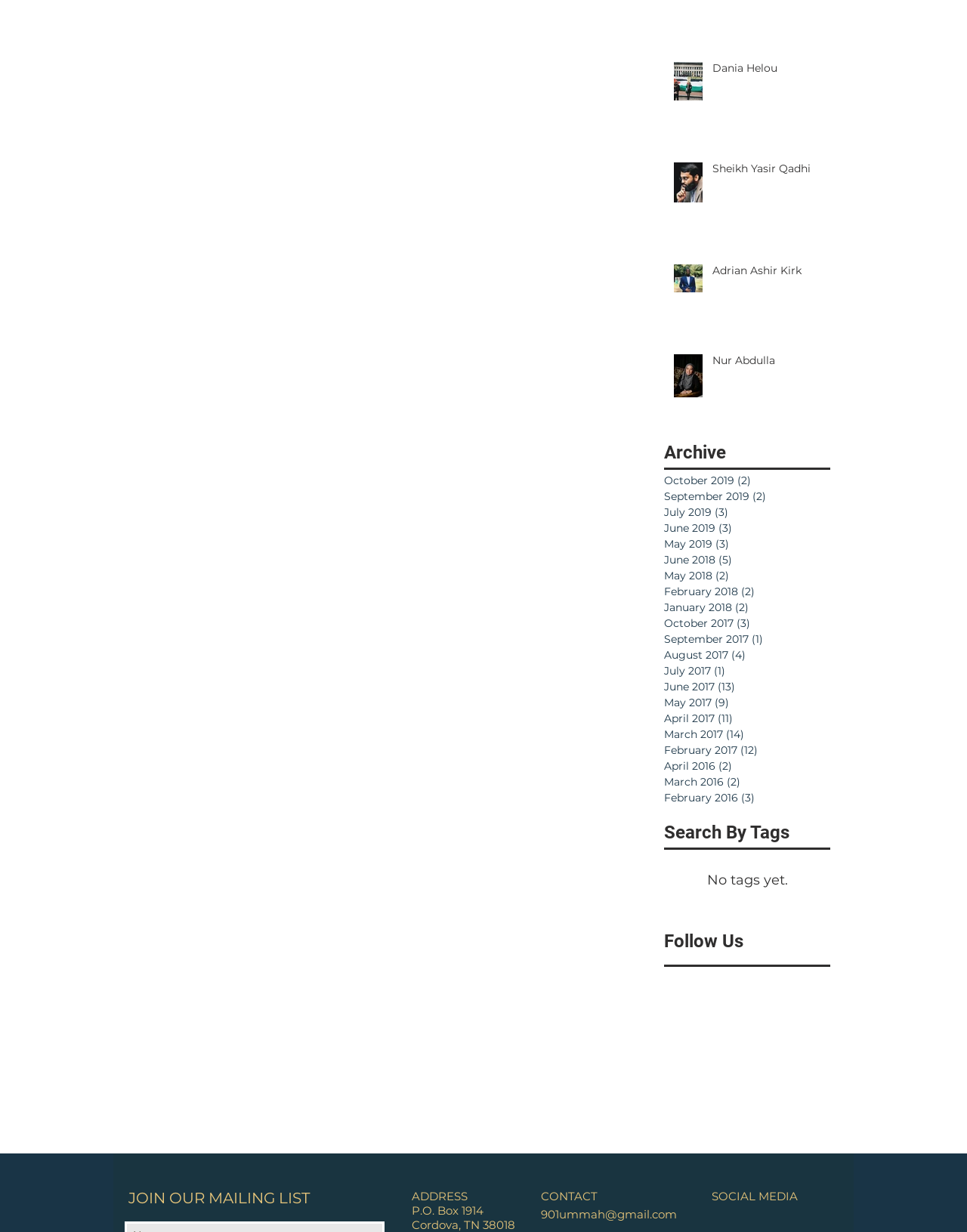Locate the bounding box coordinates of the element that needs to be clicked to carry out the instruction: "View Dania Helou's profile". The coordinates should be given as four float numbers ranging from 0 to 1, i.e., [left, top, right, bottom].

[0.737, 0.05, 0.849, 0.067]